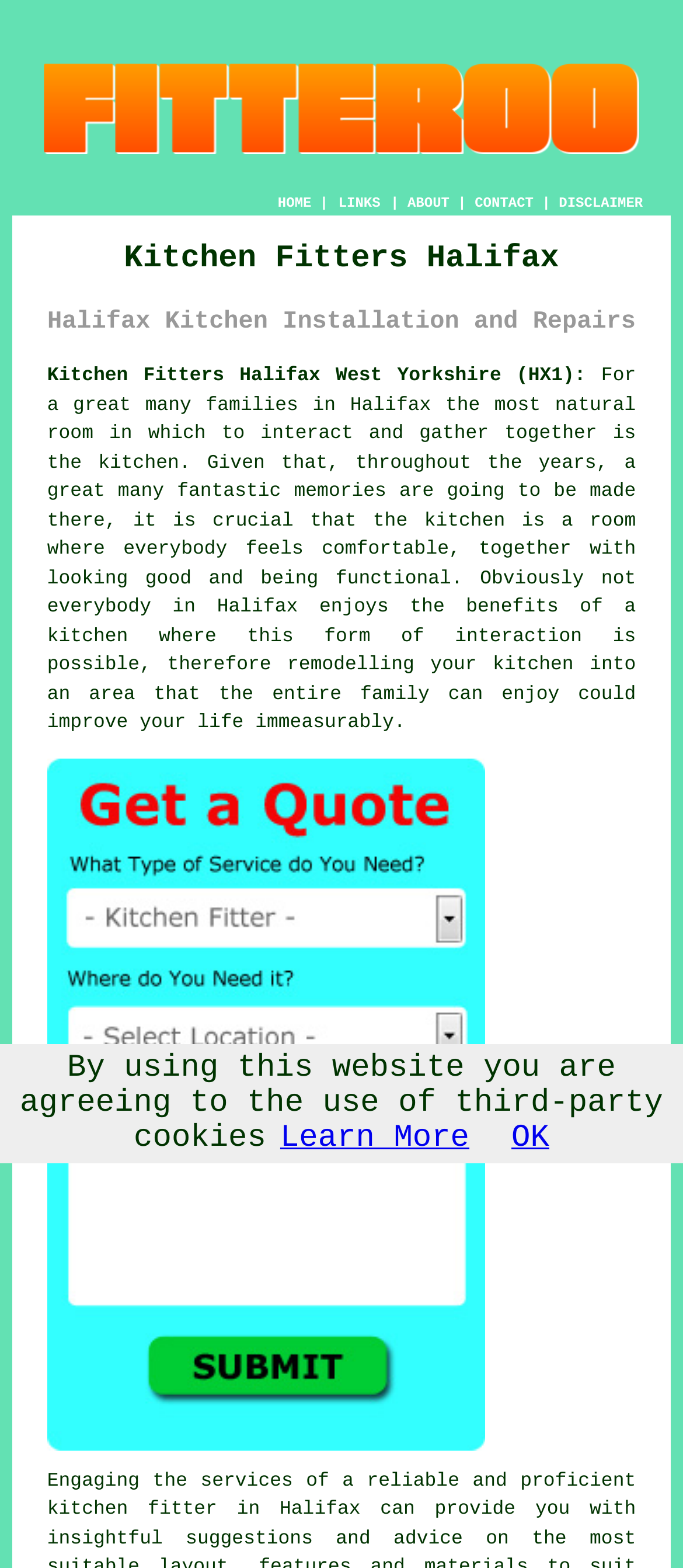Predict the bounding box coordinates for the UI element described as: "Feedback & Discussion". The coordinates should be four float numbers between 0 and 1, presented as [left, top, right, bottom].

None